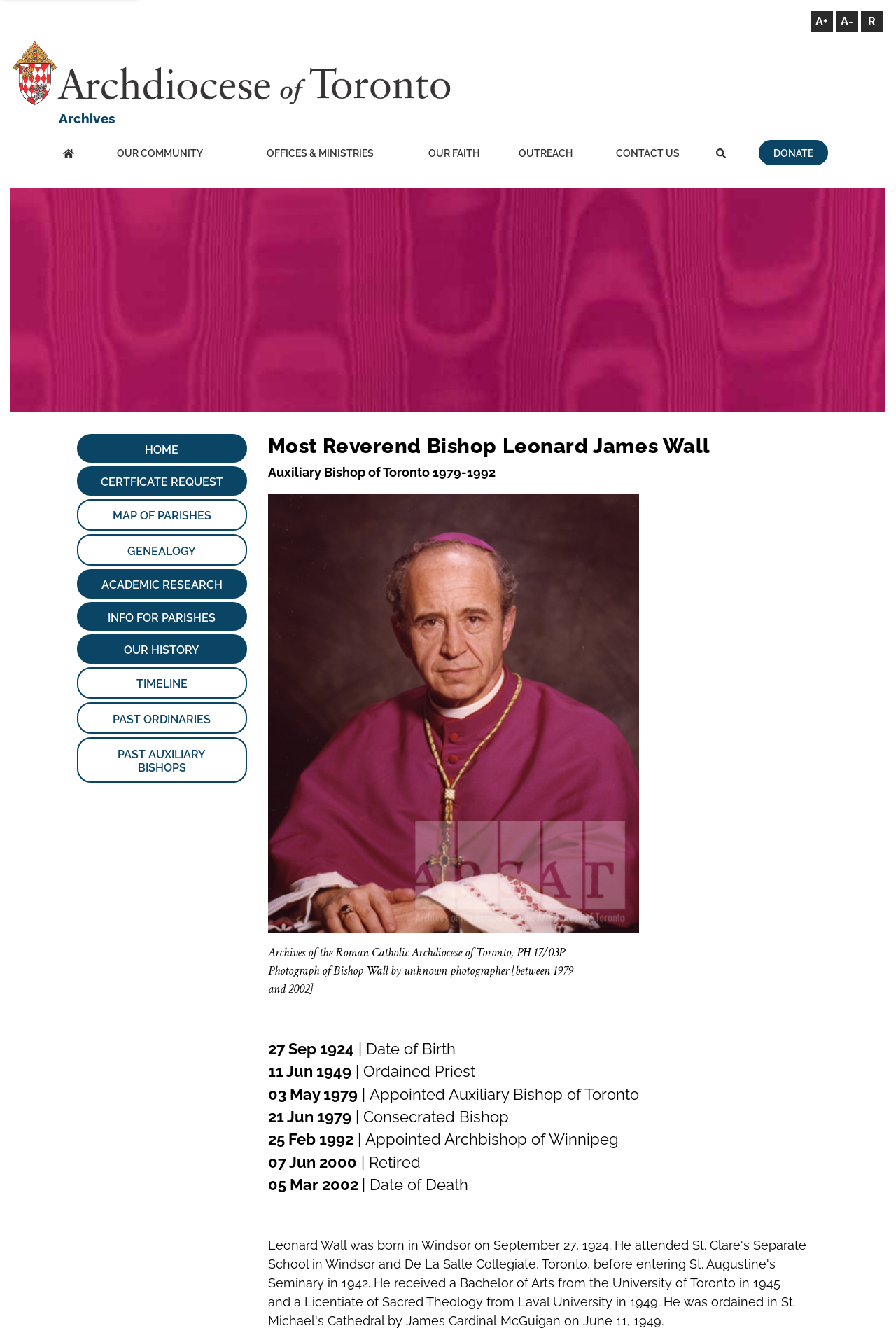Locate the bounding box coordinates of the area you need to click to fulfill this instruction: 'search for something'. The coordinates must be in the form of four float numbers ranging from 0 to 1: [left, top, right, bottom].

[0.784, 0.107, 0.825, 0.123]